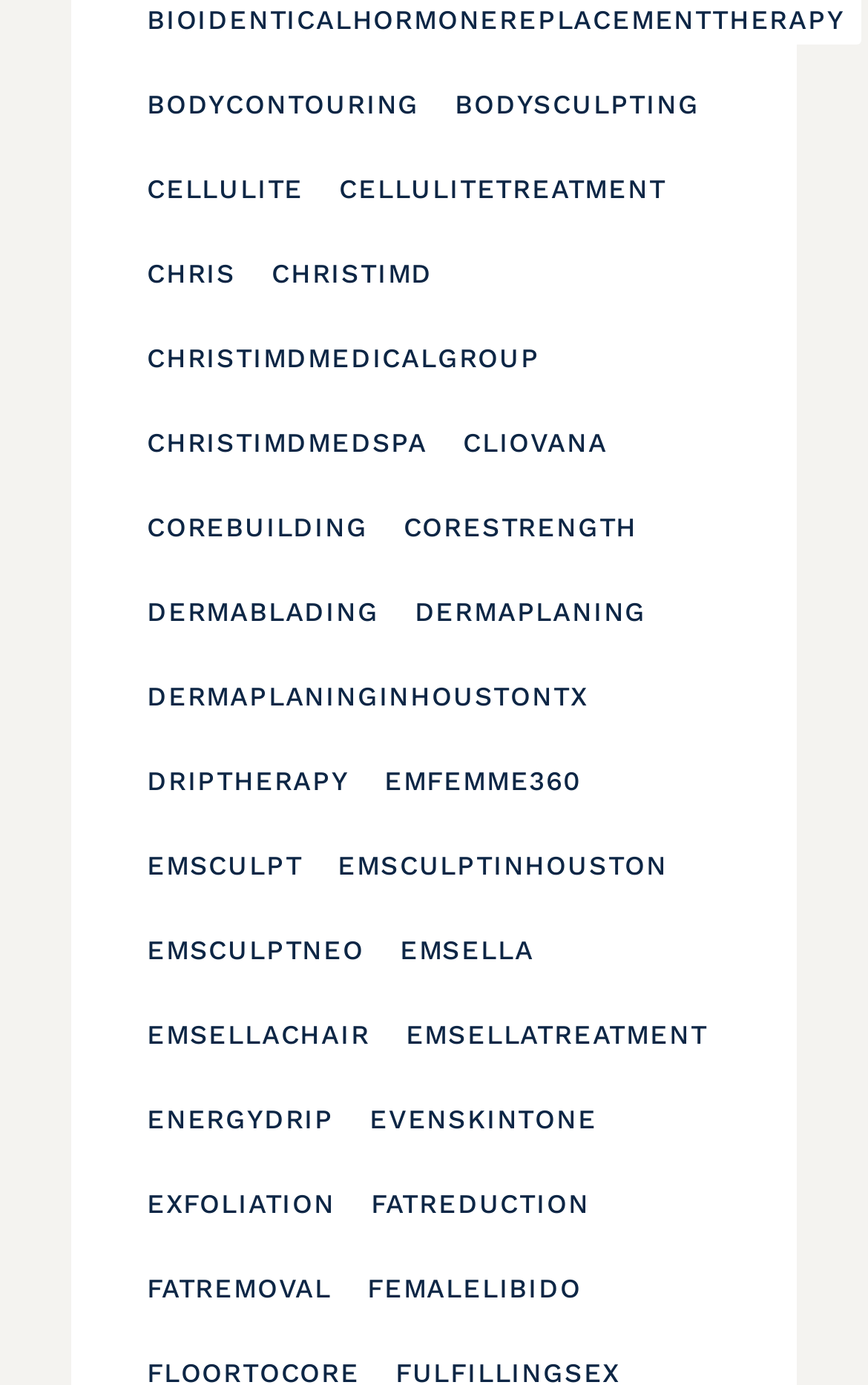Give a concise answer using only one word or phrase for this question:
How many links are related to CHRISTIMD?

2